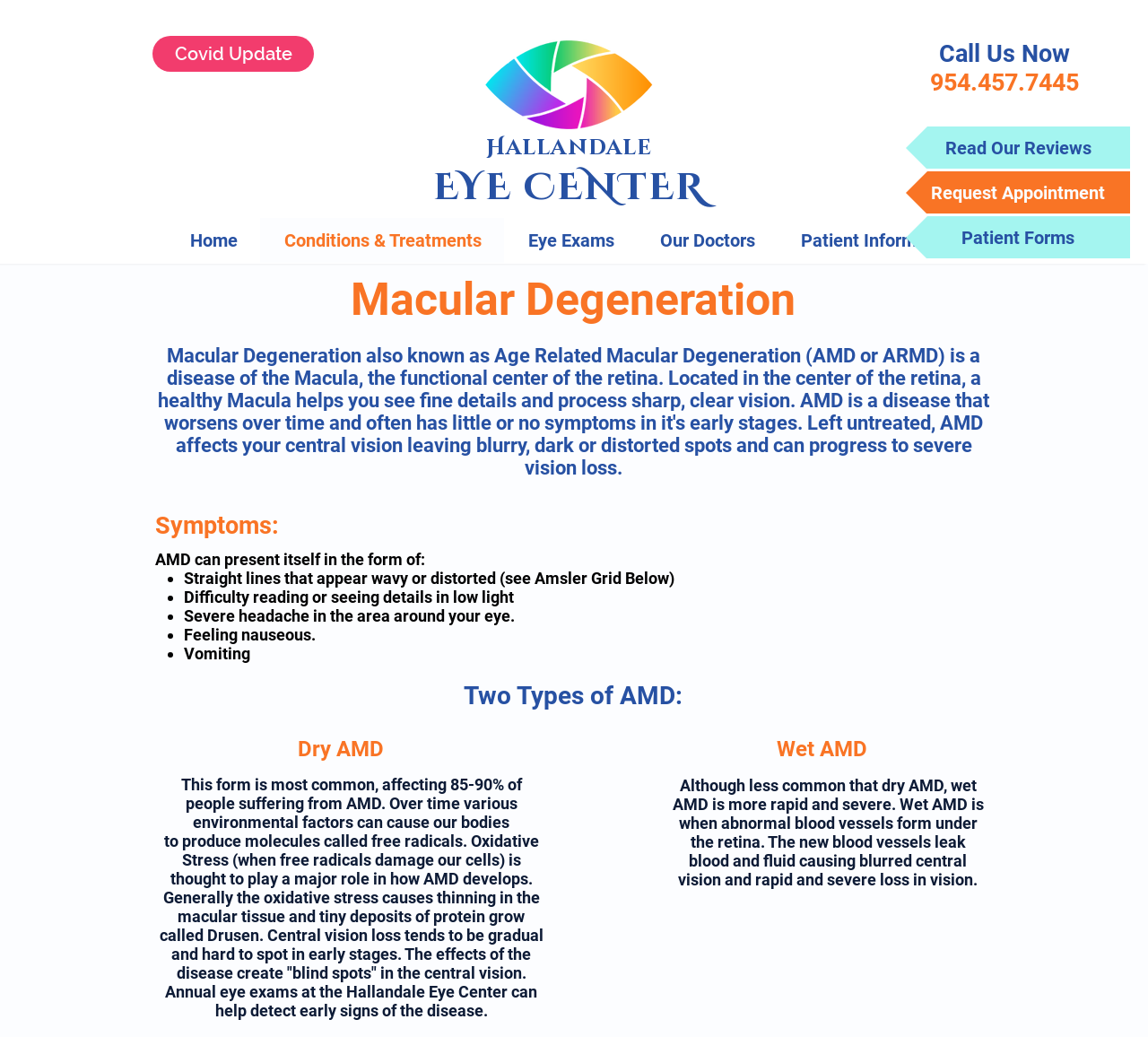Please determine the bounding box of the UI element that matches this description: Home. The coordinates should be given as (top-left x, top-left y, bottom-right x, bottom-right y), with all values between 0 and 1.

[0.145, 0.21, 0.227, 0.253]